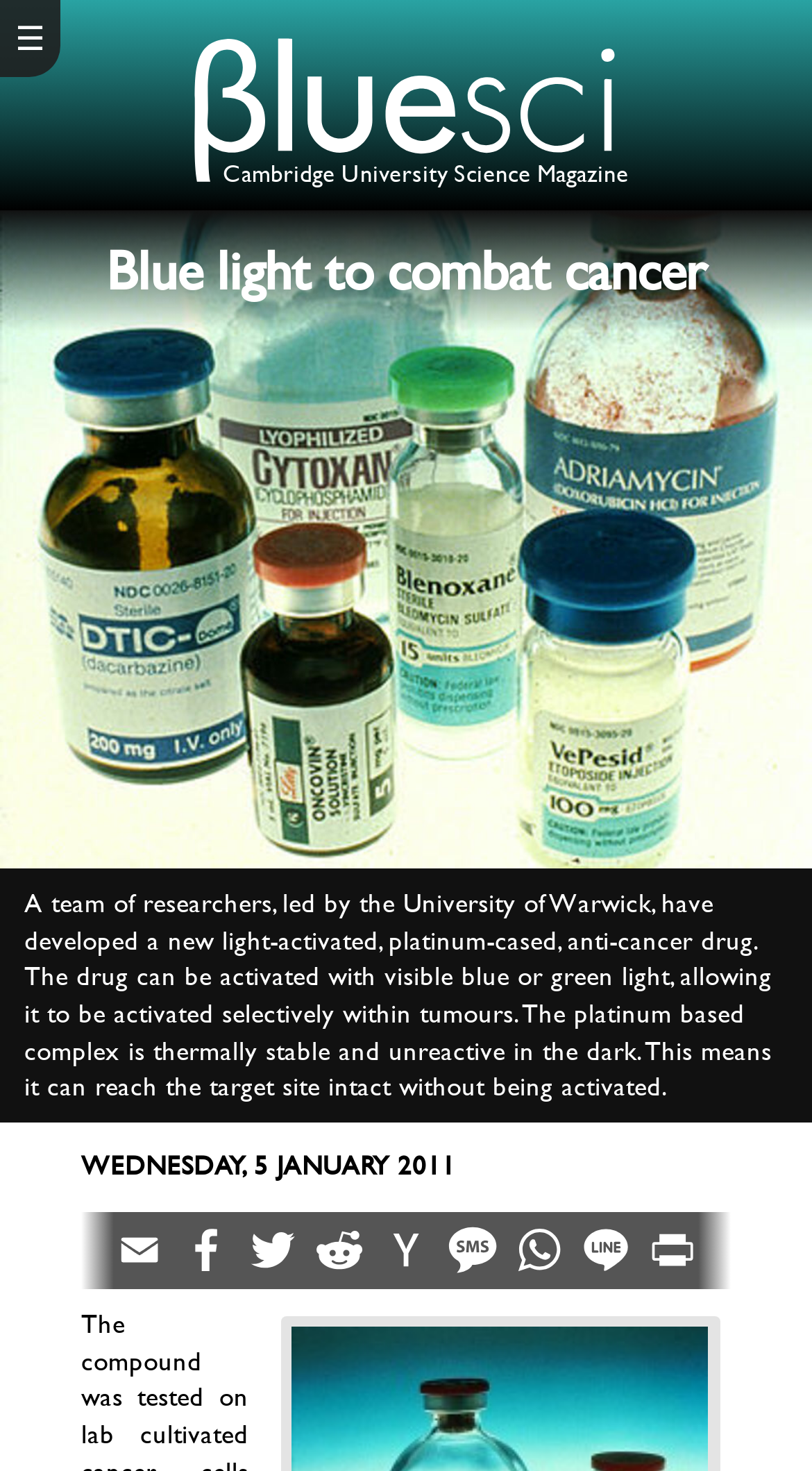Identify the bounding box coordinates for the UI element described as: "⇧ Scroll to top.".

[0.815, 0.815, 0.95, 0.893]